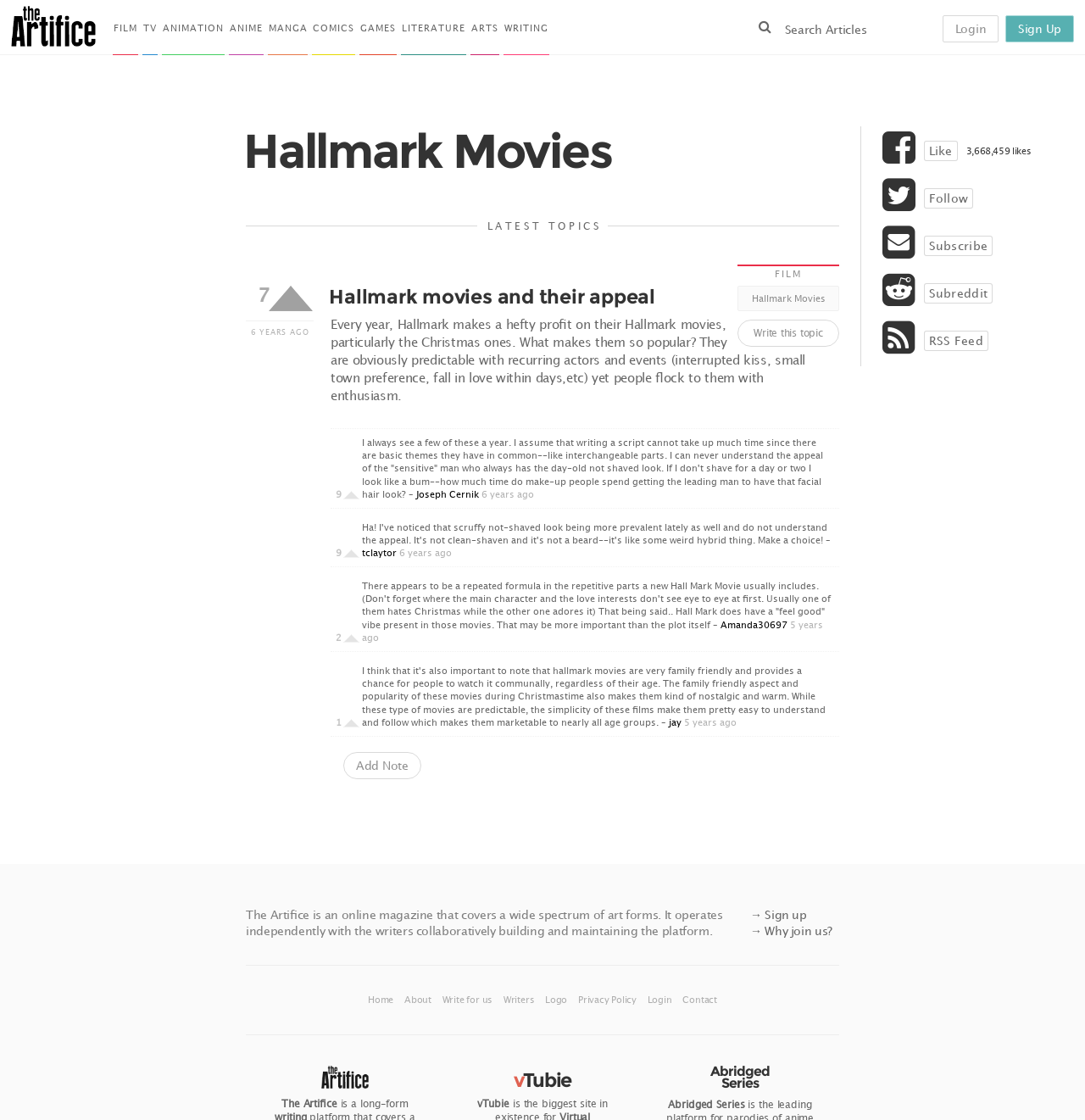Identify the bounding box coordinates of the clickable region necessary to fulfill the following instruction: "Sign up for the website". The bounding box coordinates should be four float numbers between 0 and 1, i.e., [left, top, right, bottom].

[0.927, 0.014, 0.99, 0.038]